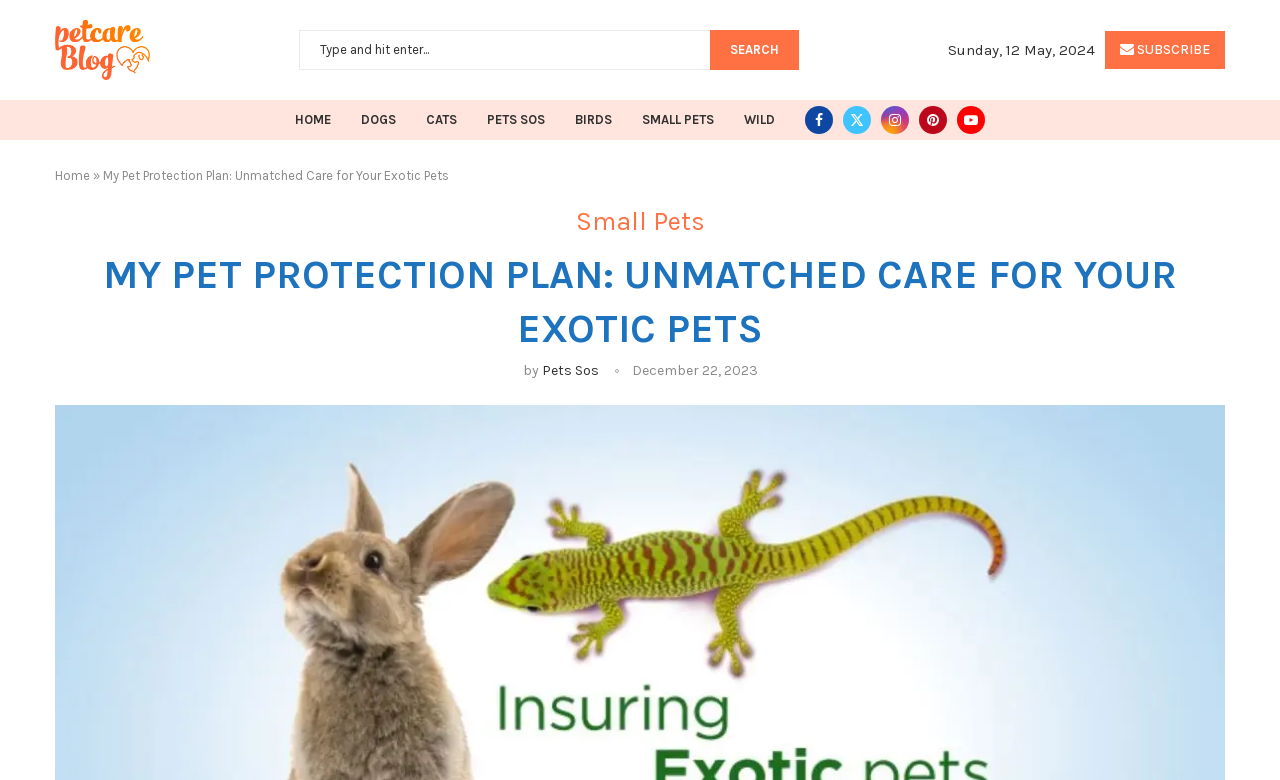What is the name of the website?
Please utilize the information in the image to give a detailed response to the question.

I found the name of the website by looking at the link element with the text 'Pet Sos' which is located at the top of the webpage.